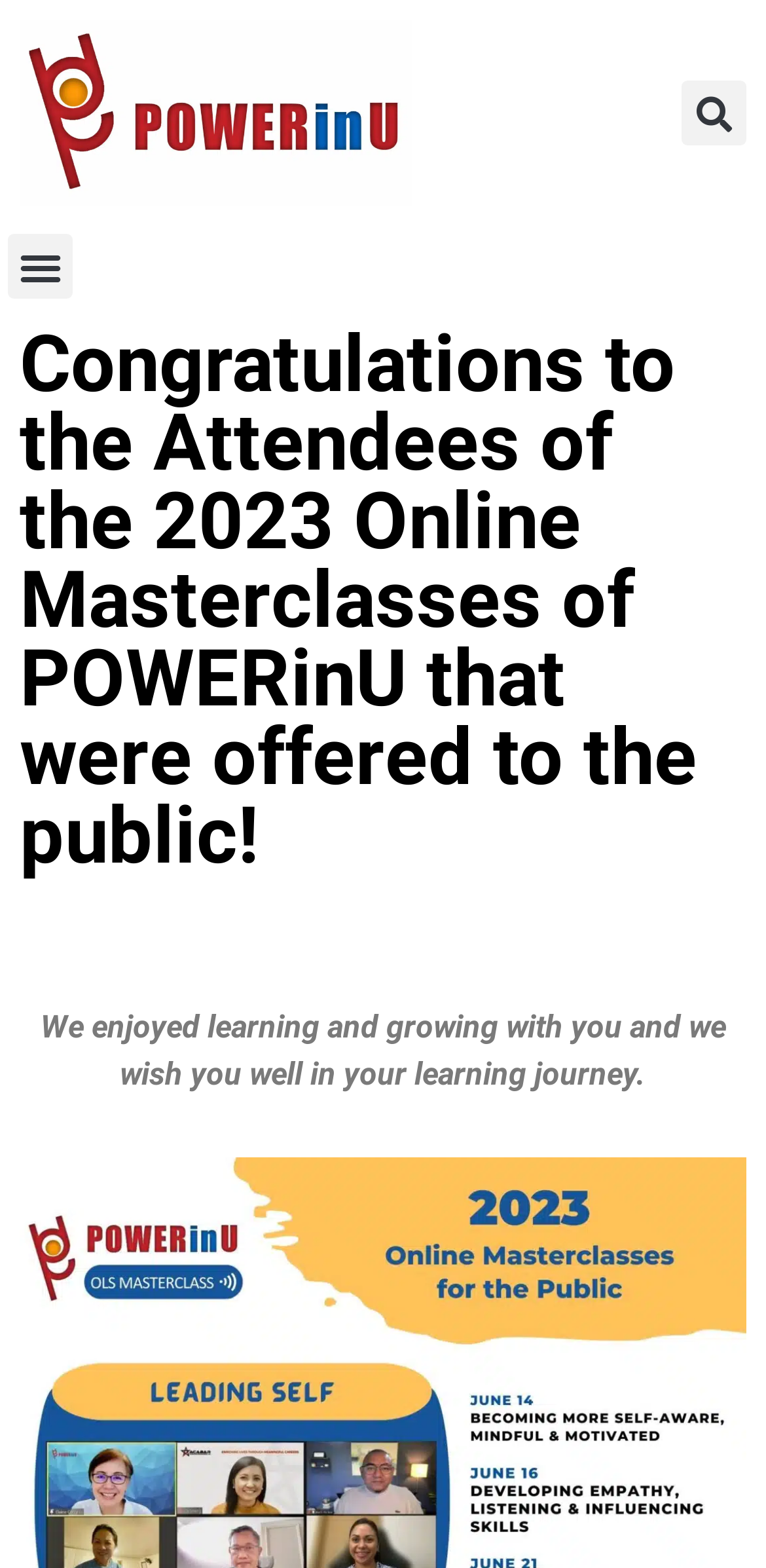Using the description "Menu", predict the bounding box of the relevant HTML element.

[0.01, 0.15, 0.095, 0.191]